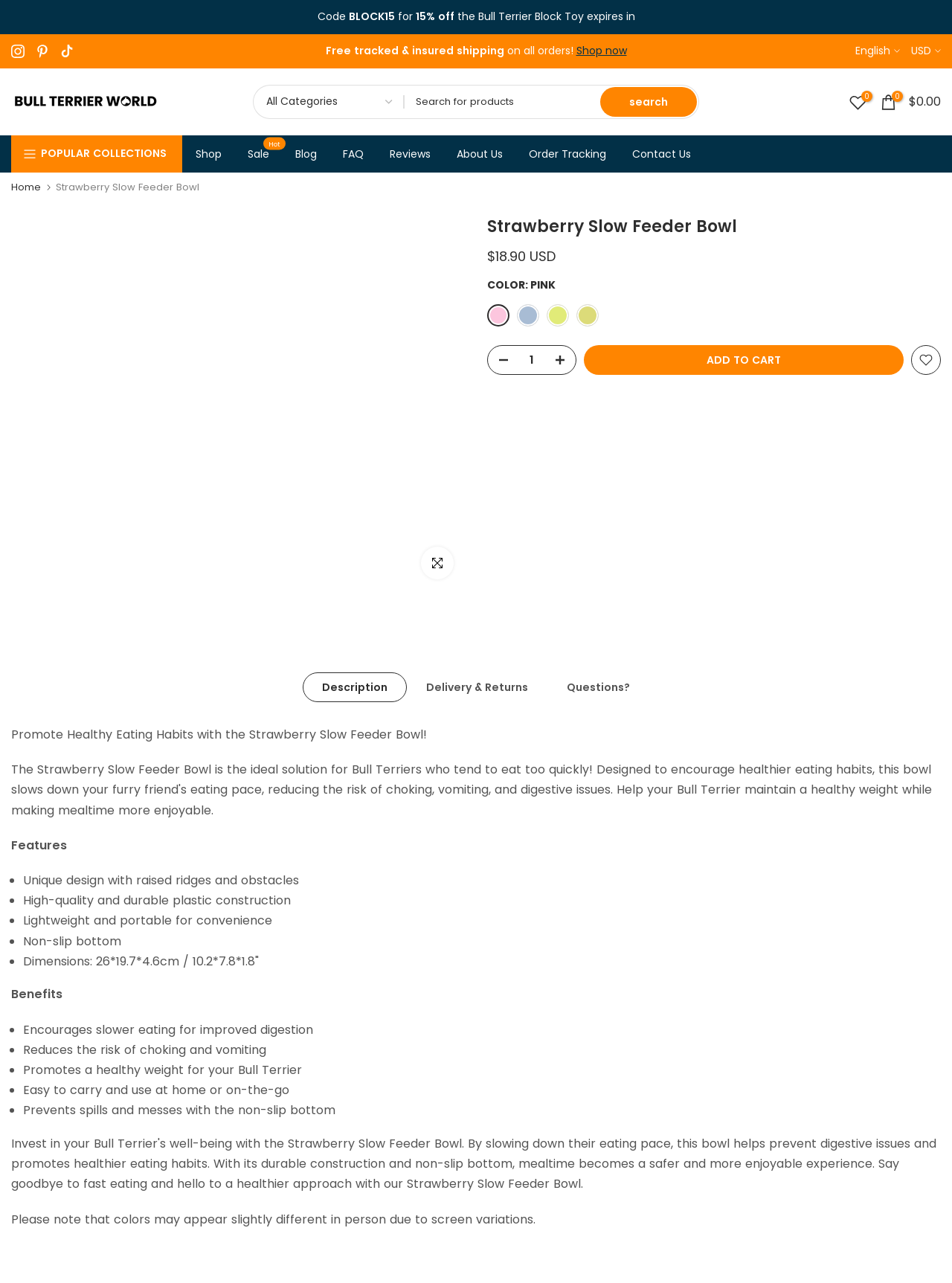Analyze the image and provide a detailed answer to the question: What is the material of the product?

I found the material of the product by reading the feature list, which mentions 'High-quality and durable plastic construction' as one of the product's features.